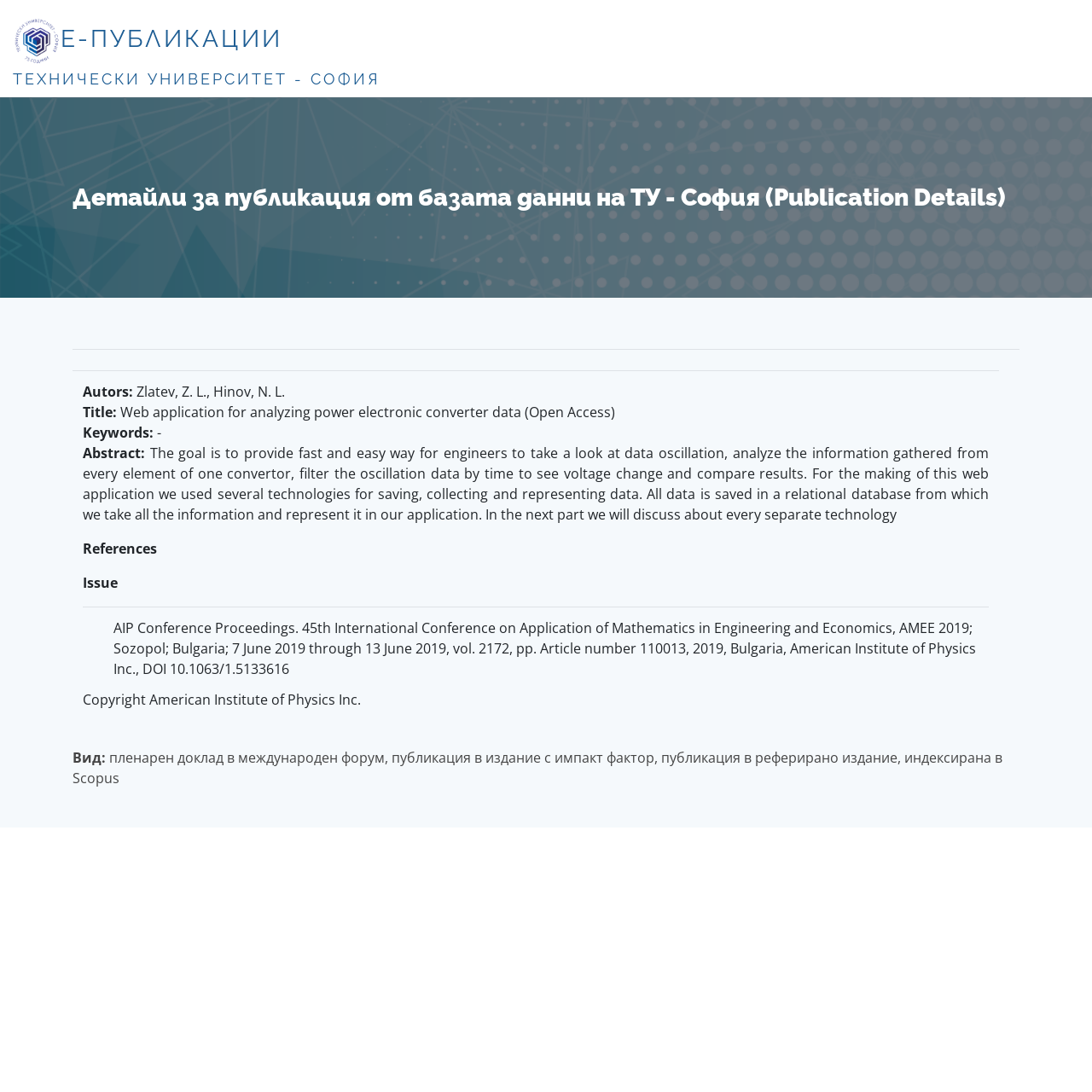Find the bounding box of the UI element described as follows: "Practice Areas".

None